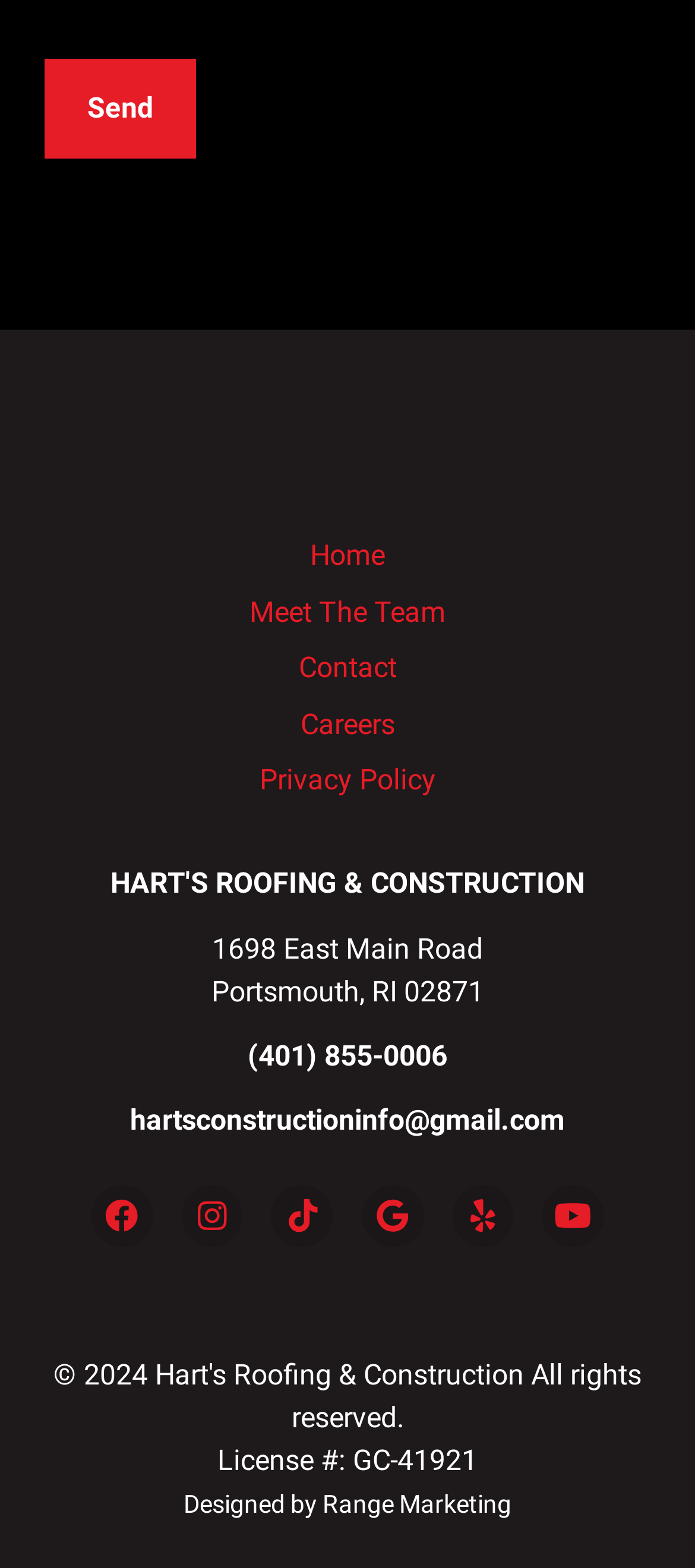Find the bounding box coordinates for the area that should be clicked to accomplish the instruction: "Go to the Home page".

[0.446, 0.343, 0.554, 0.365]